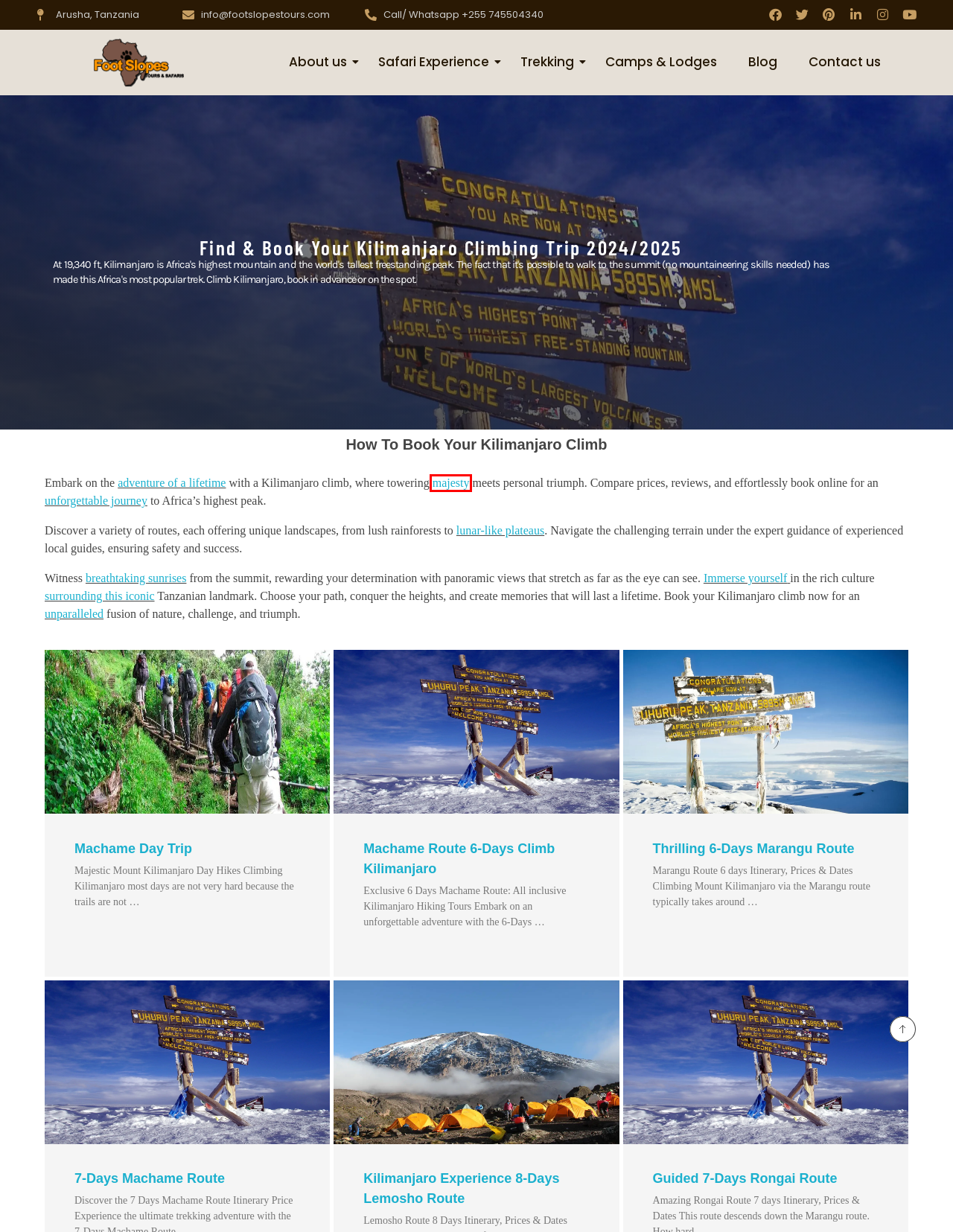Given a screenshot of a webpage with a red bounding box around a UI element, please identify the most appropriate webpage description that matches the new webpage after you click on the element. Here are the candidates:
A. Contact Us | Tanzania Safari Bookings | Serengeti Safari Bookings
B. Climb Kilimanjaro 2024/2025 Dates and Prices
C. Machame Route 7 Days Itinerary, Prices & Dates 2024/2025
D. Marangu Route 6-Days Itinerary, Prices & Dates 2024/2025
E. Local Tour Operator for Safari in Tanzania
F. Design a Tanzania Safari online: Tanzania Safari in Style & Travel
G. Climbing Kilimanjaro 2024/2025
H. Tanzania Safari Accommodation | African Safari Tours

F